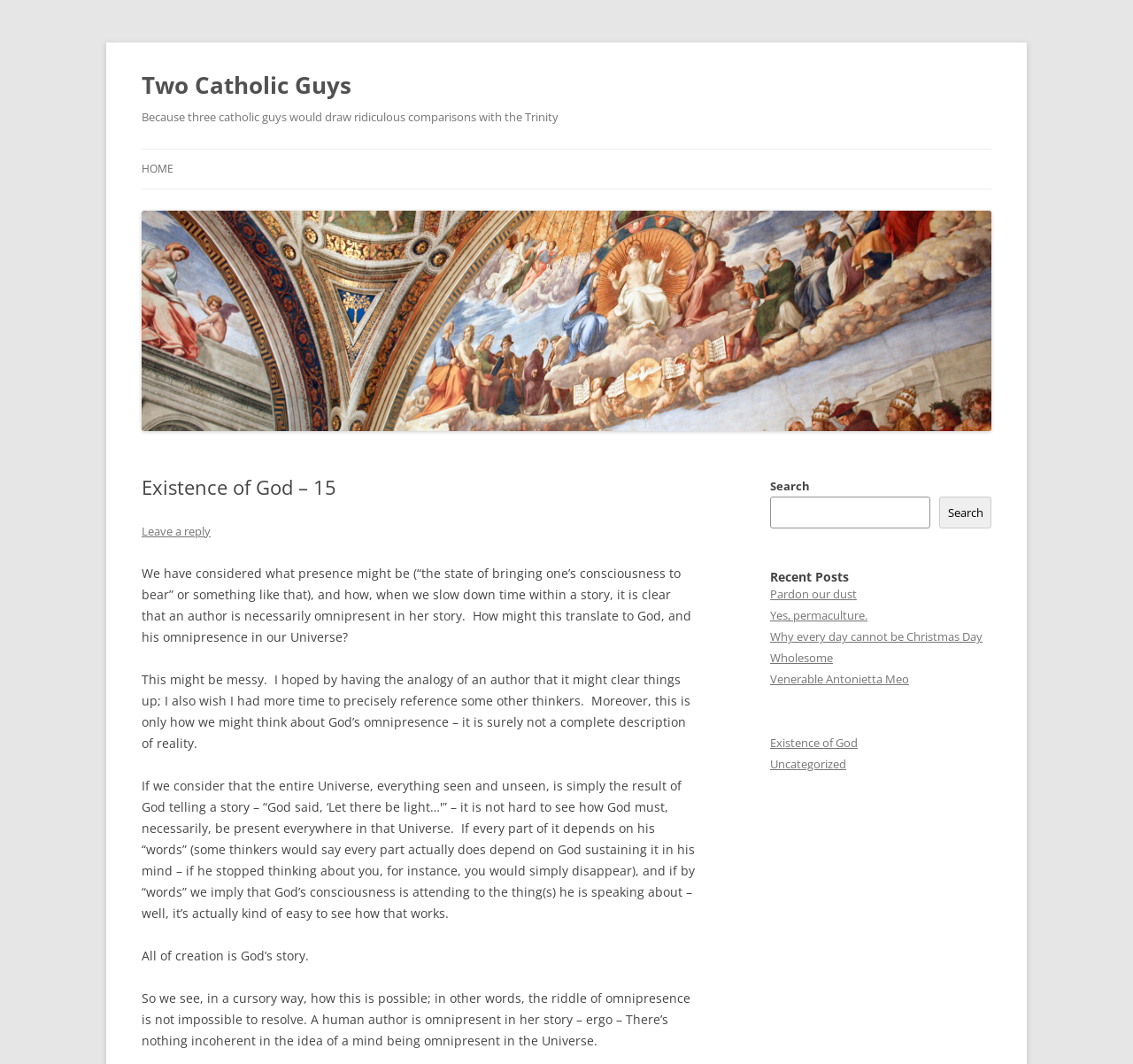Please mark the bounding box coordinates of the area that should be clicked to carry out the instruction: "Leave a reply to the article".

[0.125, 0.492, 0.186, 0.506]